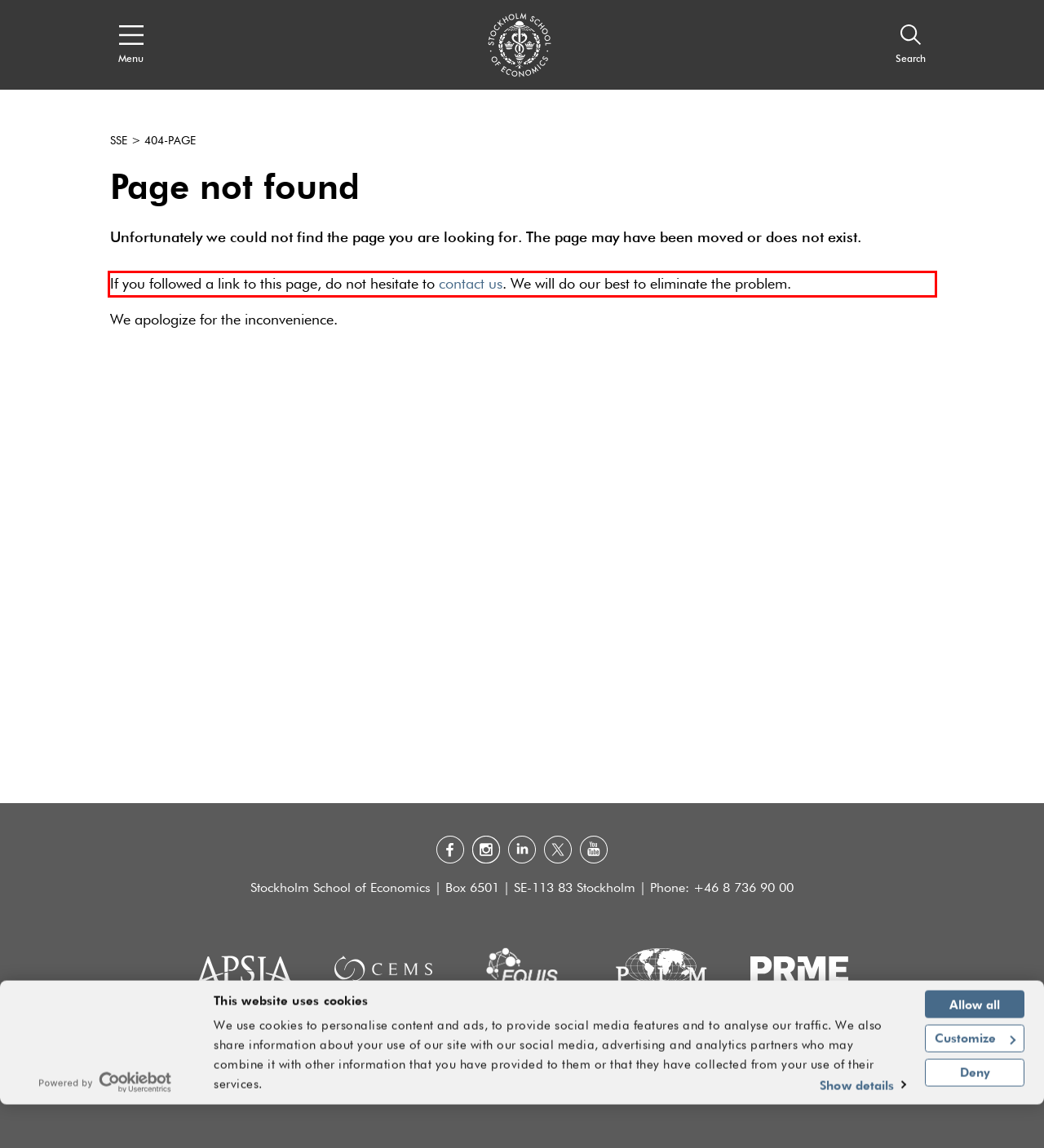Please take the screenshot of the webpage, find the red bounding box, and generate the text content that is within this red bounding box.

If you followed a link to this page, do not hesitate to contact us. We will do our best to eliminate the problem.